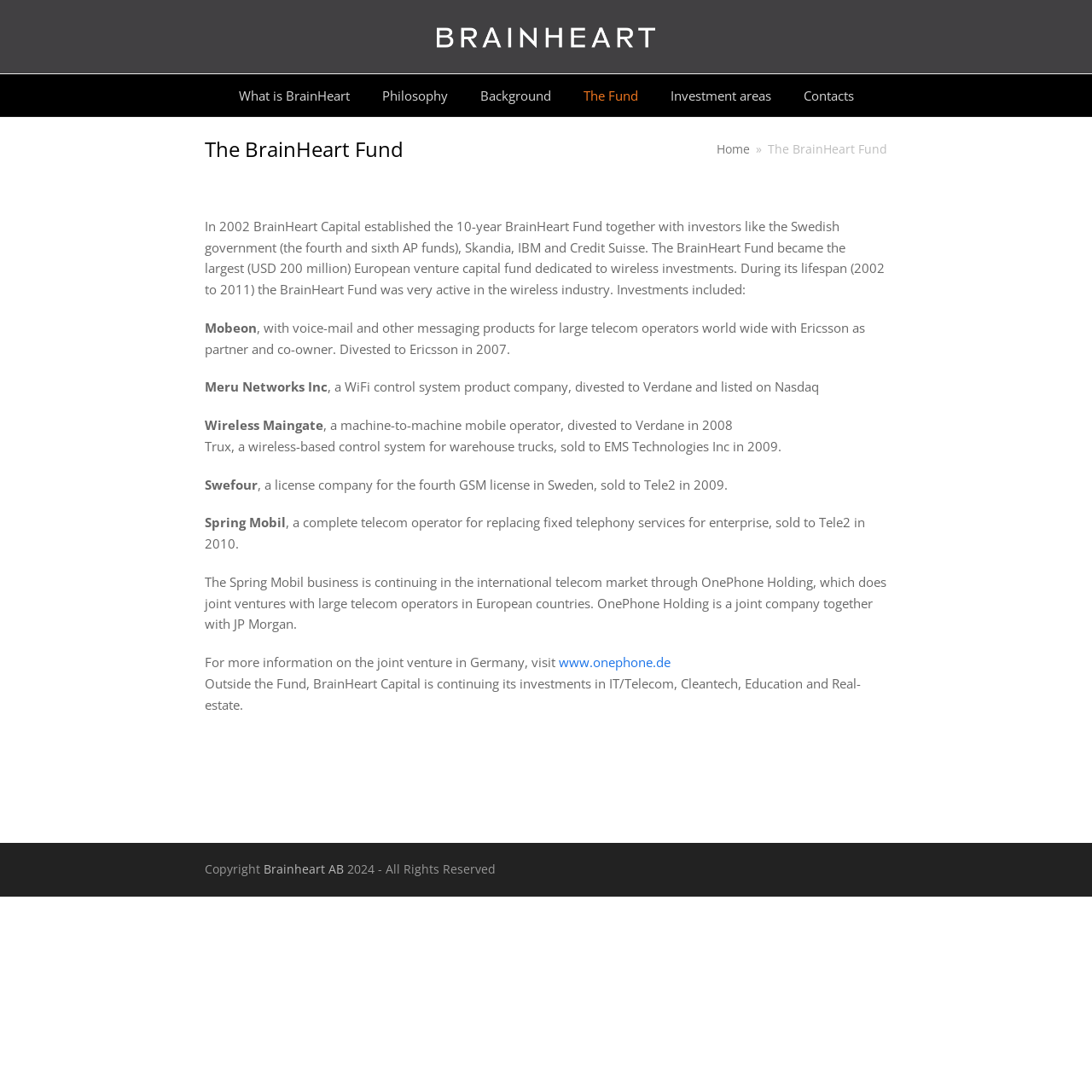What is the name of the joint venture company established with JP Morgan?
Provide an in-depth and detailed explanation in response to the question.

The webpage mentions that the Spring Mobil business is continuing in the international telecom market through OnePhone Holding, which is a joint company together with JP Morgan. Therefore, the name of the joint venture company established with JP Morgan is OnePhone Holding.